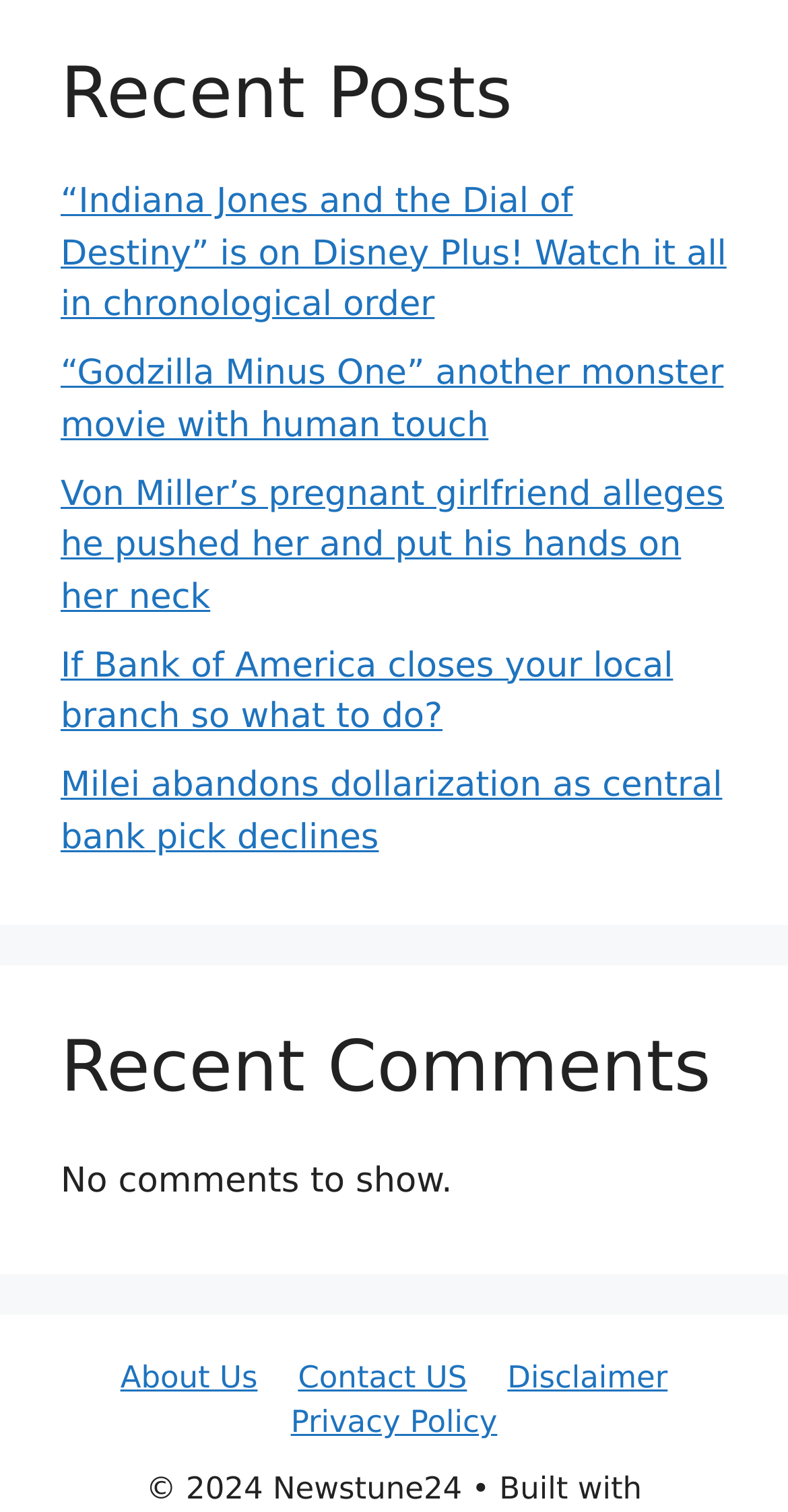Find the bounding box coordinates for the UI element that matches this description: "Disclaimer".

[0.644, 0.899, 0.847, 0.923]